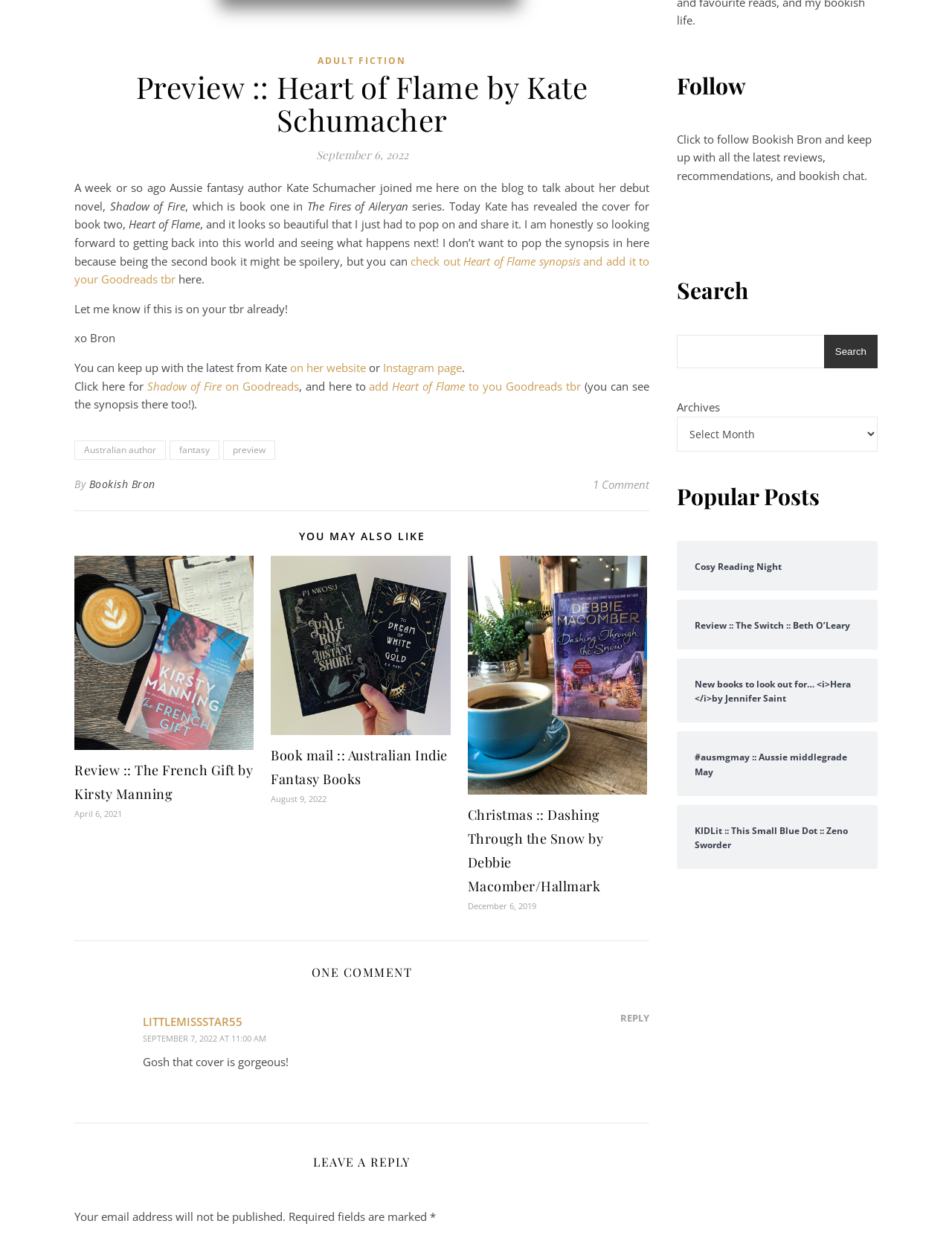Based on the element description "Bookish Bron", predict the bounding box coordinates of the UI element.

[0.093, 0.381, 0.163, 0.399]